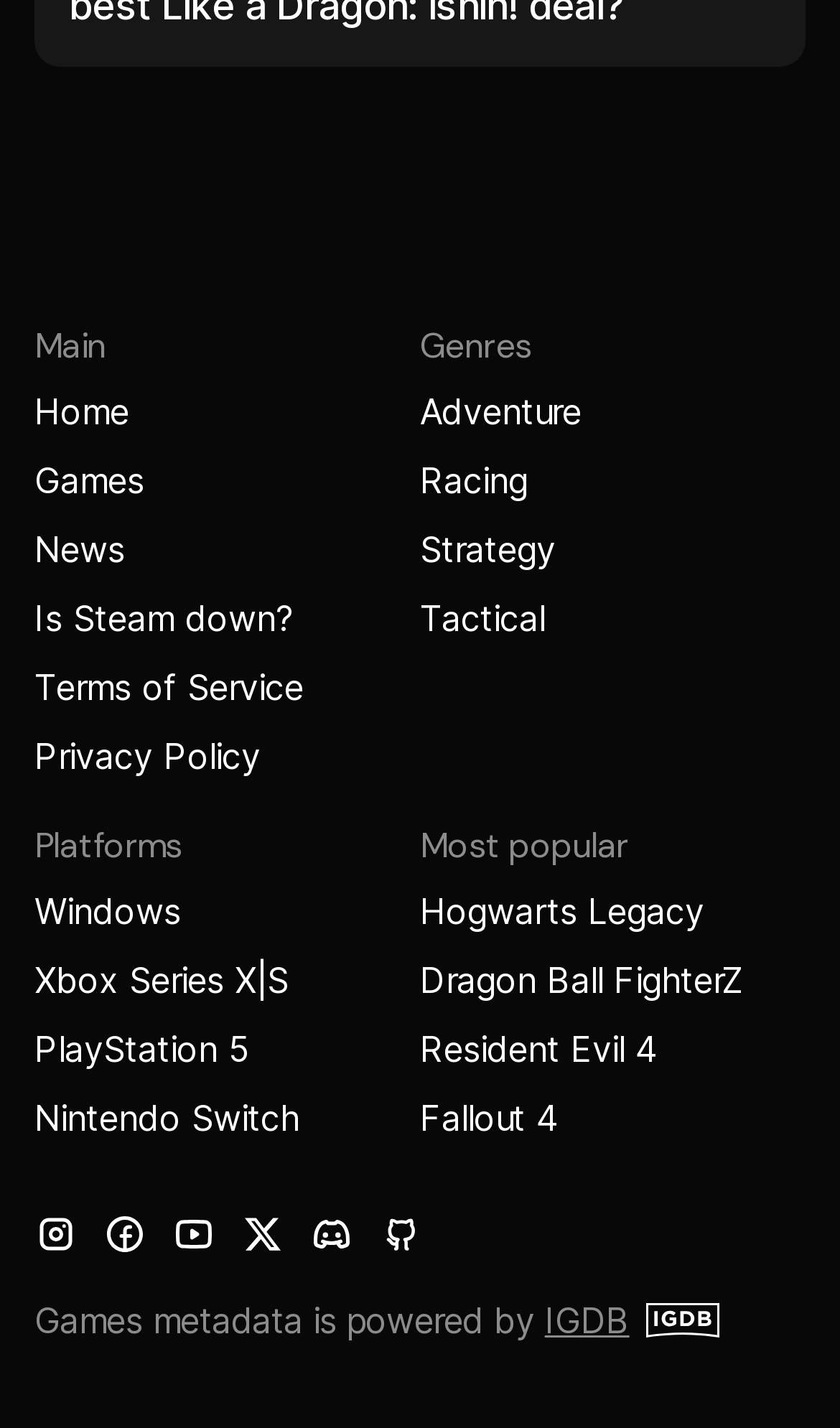Find the bounding box coordinates for the area you need to click to carry out the instruction: "Read the Terms of Service". The coordinates should be four float numbers between 0 and 1, indicated as [left, top, right, bottom].

[0.041, 0.464, 0.362, 0.5]